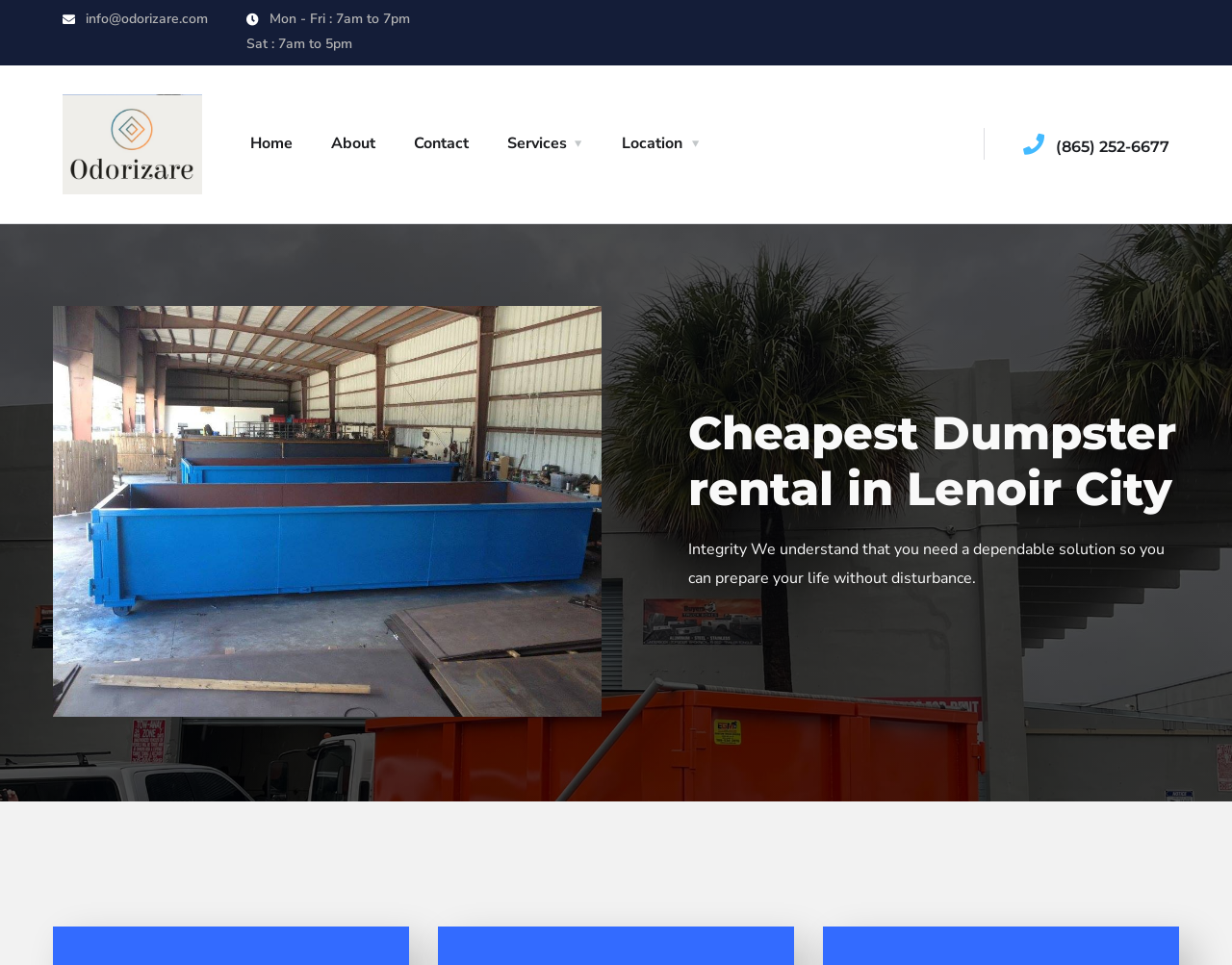Please identify the bounding box coordinates of the area that needs to be clicked to follow this instruction: "Call the company".

[0.857, 0.143, 0.949, 0.162]